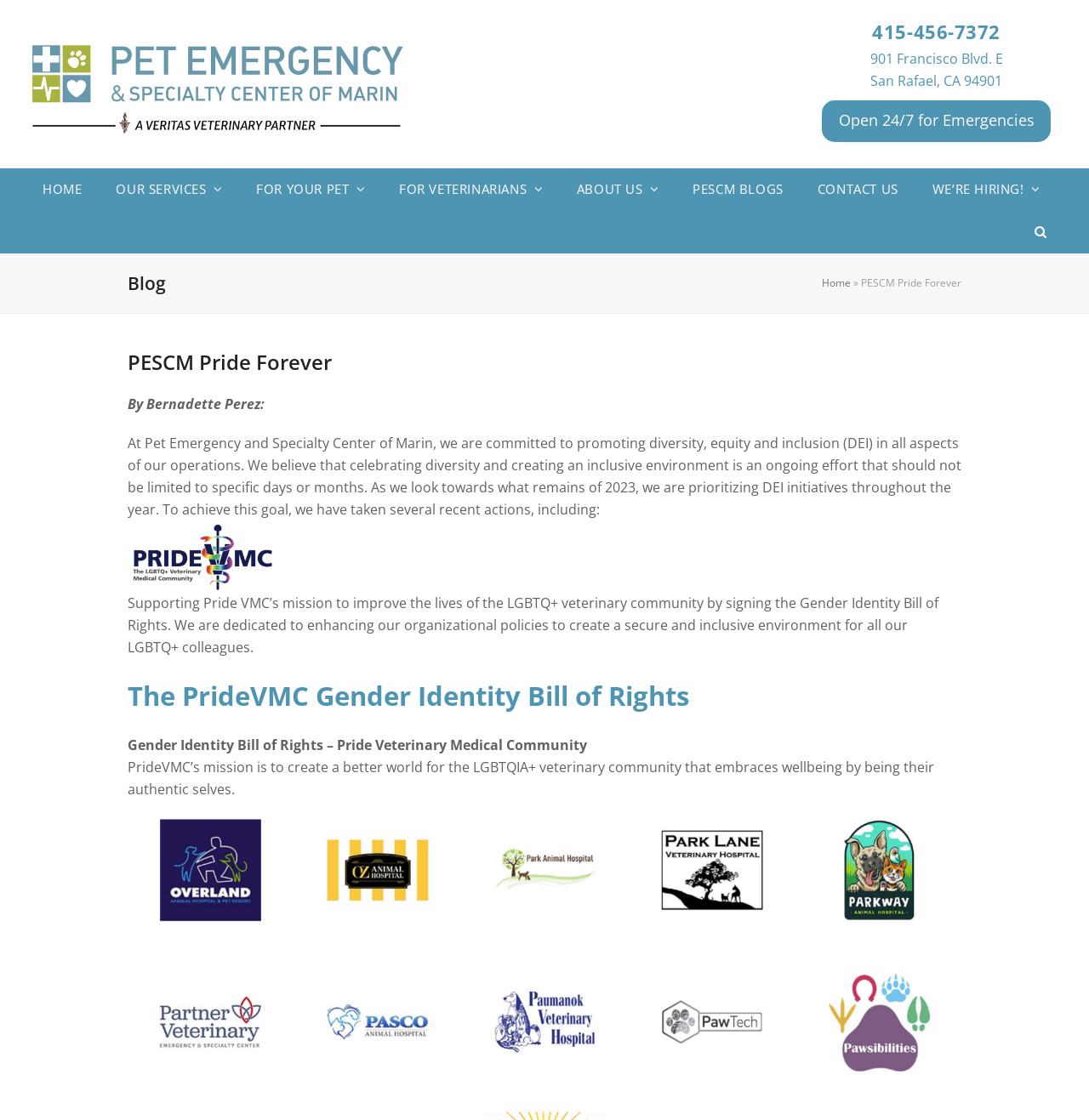Determine the bounding box coordinates of the clickable element necessary to fulfill the instruction: "Search for something". Provide the coordinates as four float numbers within the 0 to 1 range, i.e., [left, top, right, bottom].

[0.934, 0.188, 0.977, 0.226]